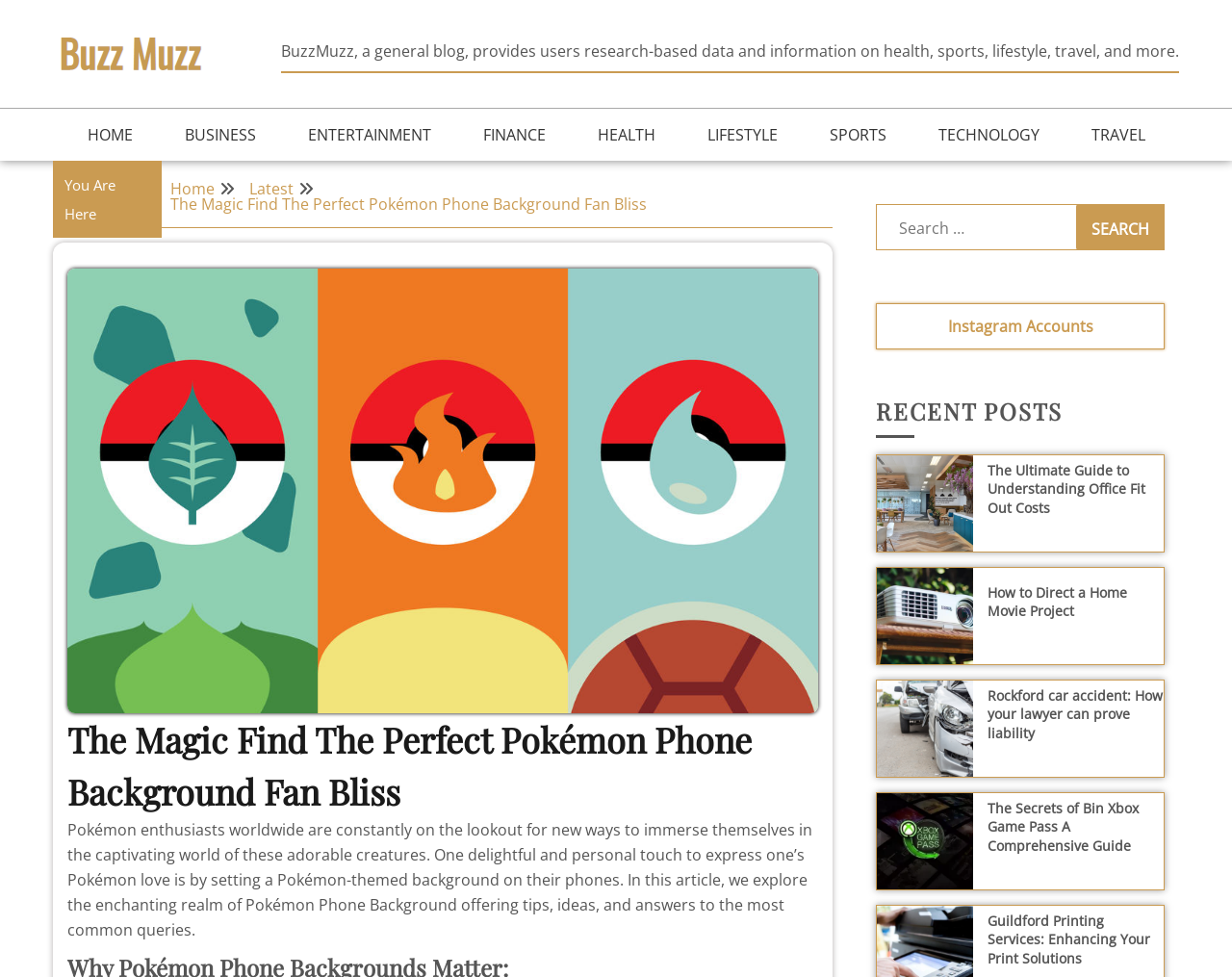Please identify the bounding box coordinates of the clickable element to fulfill the following instruction: "go to home page". The coordinates should be four float numbers between 0 and 1, i.e., [left, top, right, bottom].

[0.059, 0.111, 0.119, 0.165]